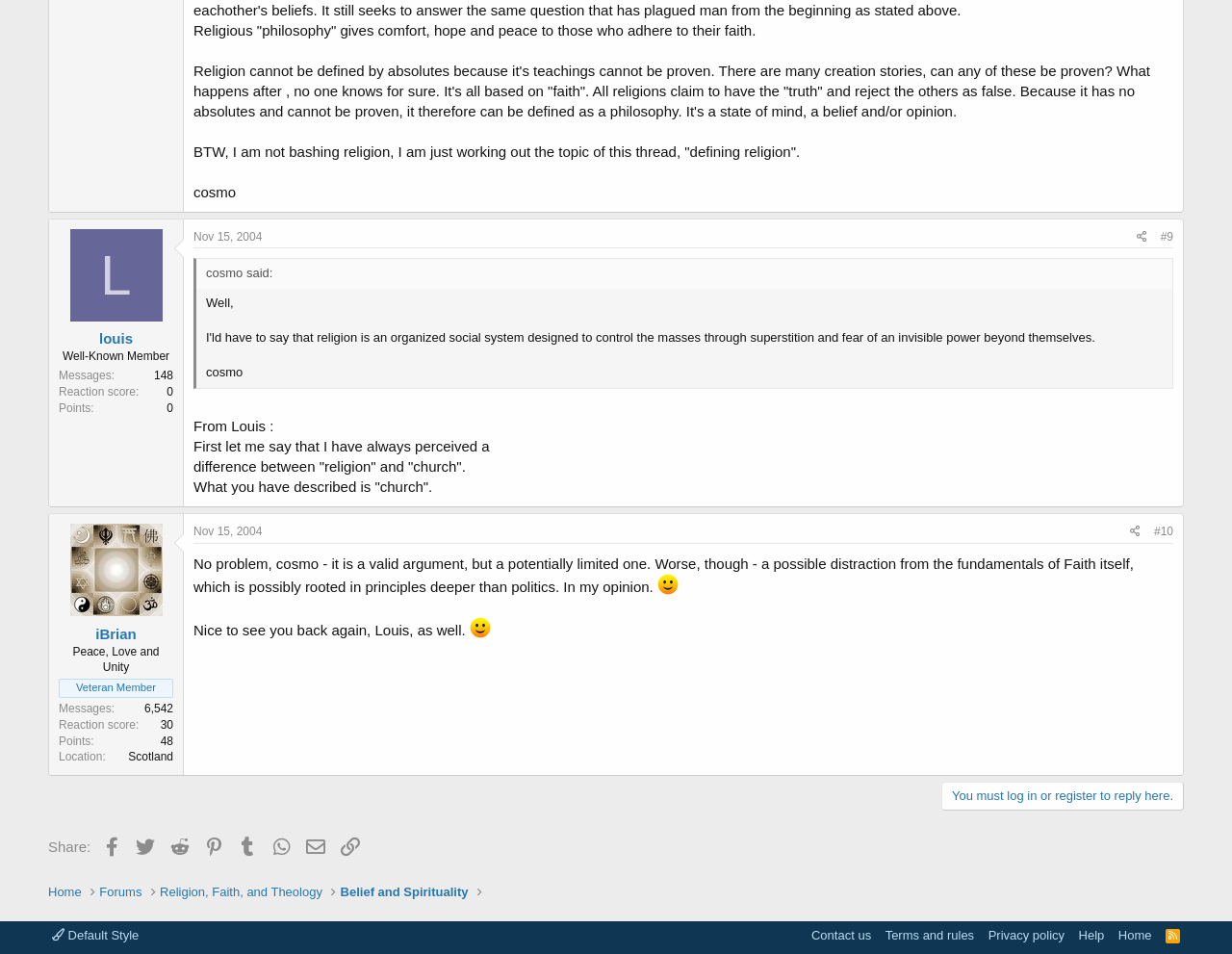Given the following UI element description: "Default Style", find the bounding box coordinates in the webpage screenshot.

[0.039, 0.971, 0.116, 0.99]